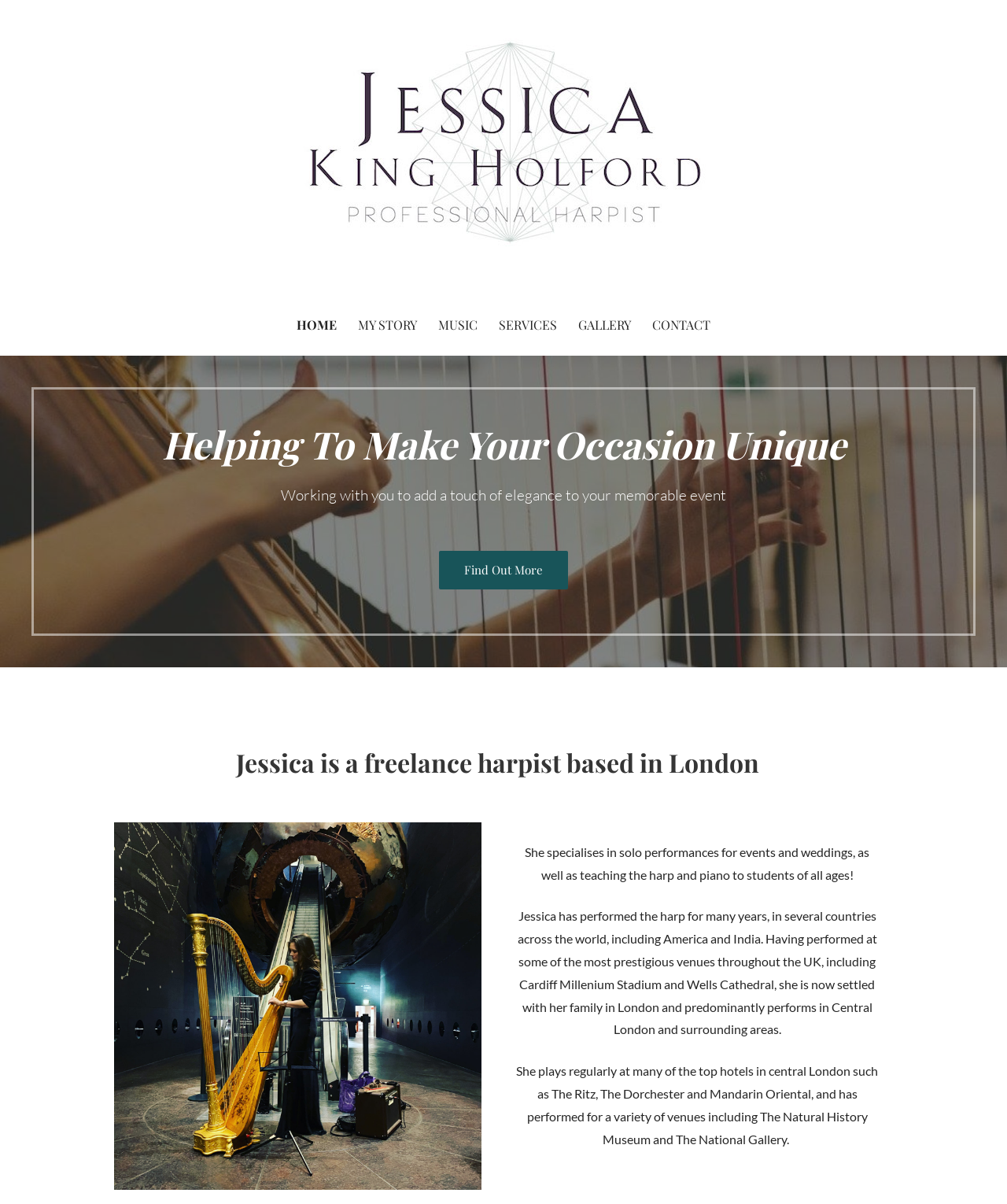Use a single word or phrase to answer this question: 
What is the name of the hotel where Jessica King Holford regularly performs?

The Ritz